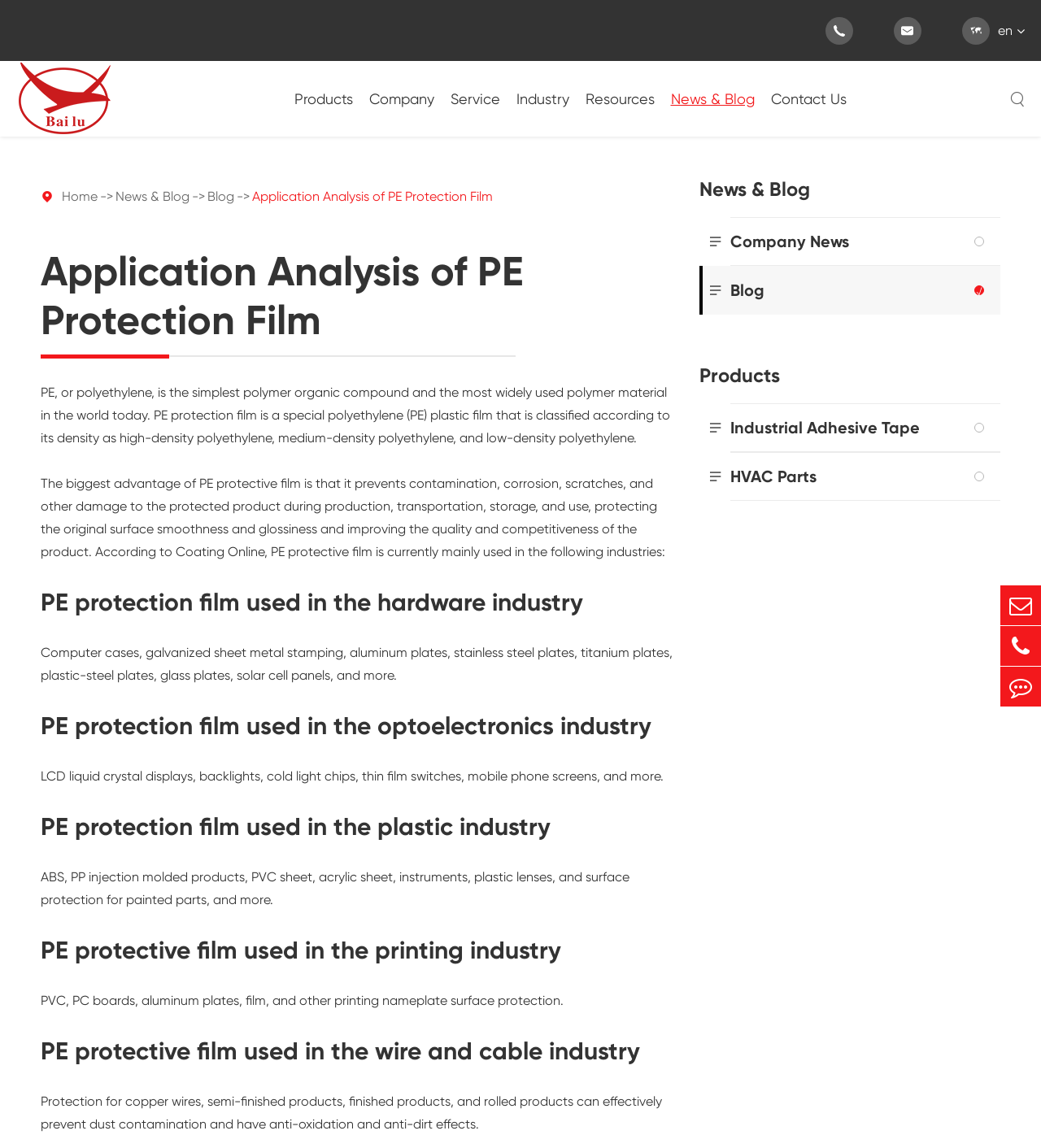Locate the bounding box of the UI element defined by this description: "Resources". The coordinates should be given as four float numbers between 0 and 1, formatted as [left, top, right, bottom].

[0.562, 0.053, 0.629, 0.119]